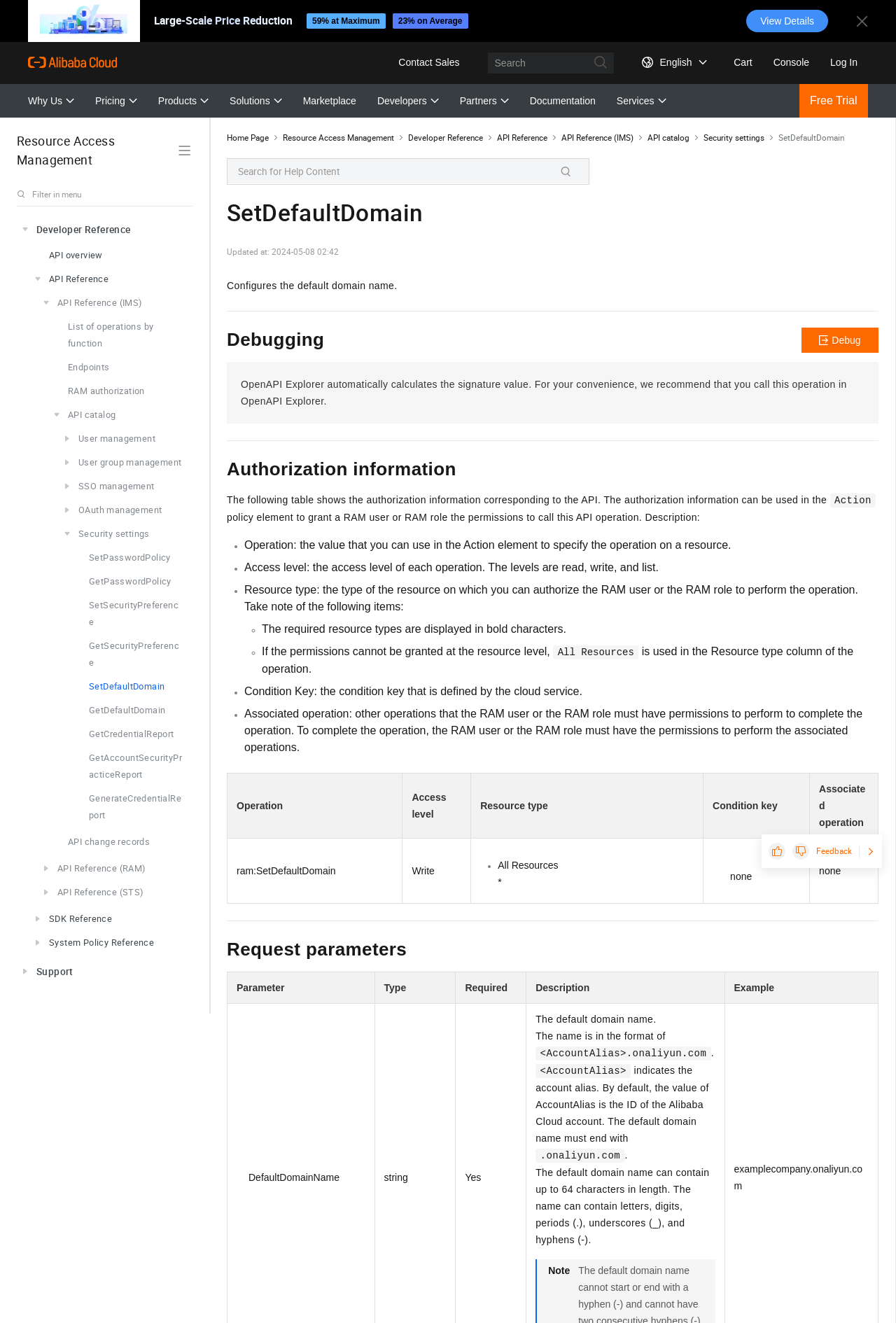Please indicate the bounding box coordinates of the element's region to be clicked to achieve the instruction: "Click on SetDefaultDomain". Provide the coordinates as four float numbers between 0 and 1, i.e., [left, top, right, bottom].

[0.869, 0.101, 0.942, 0.108]